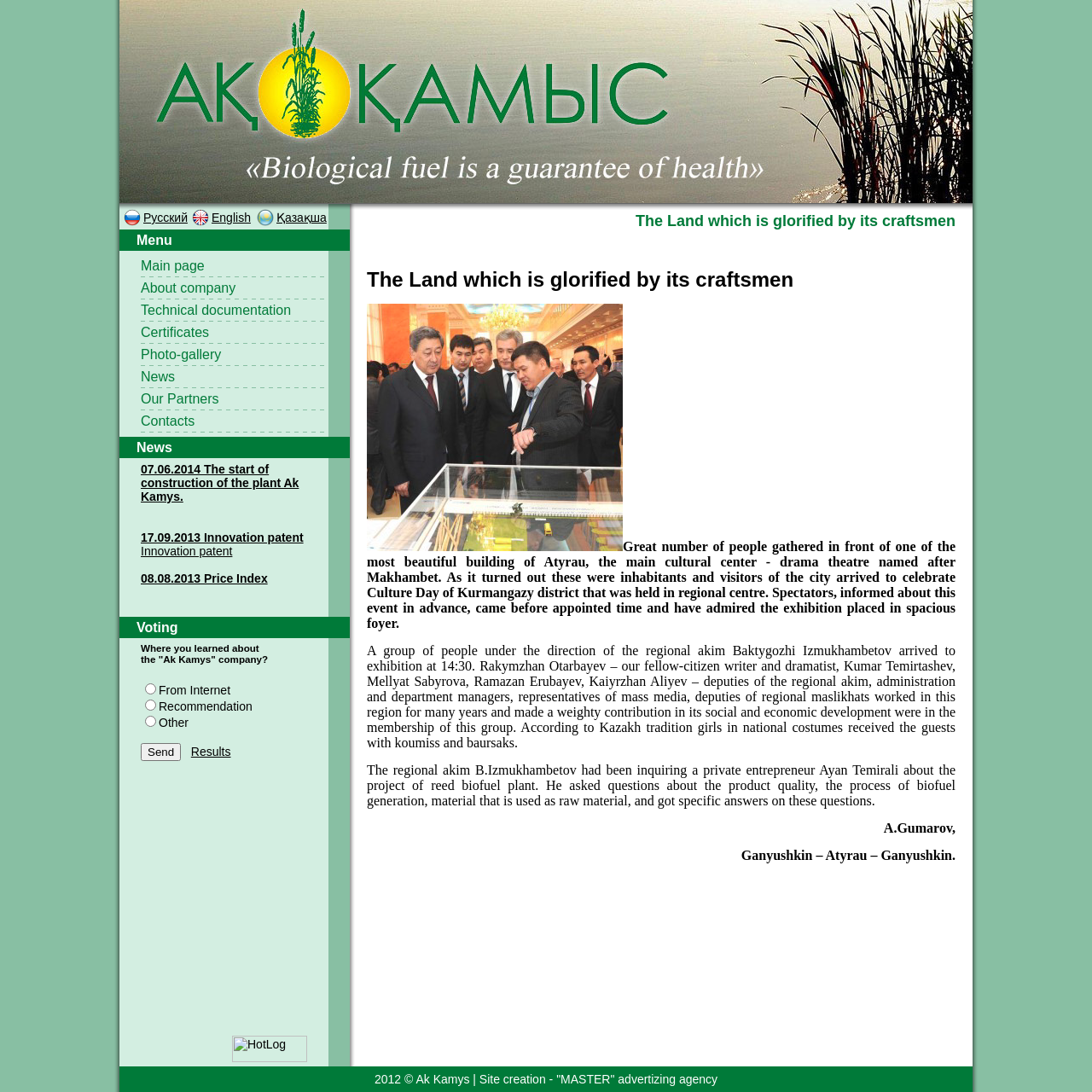What type of documentation is available on the website?
Give a single word or phrase as your answer by examining the image.

Technical documentation